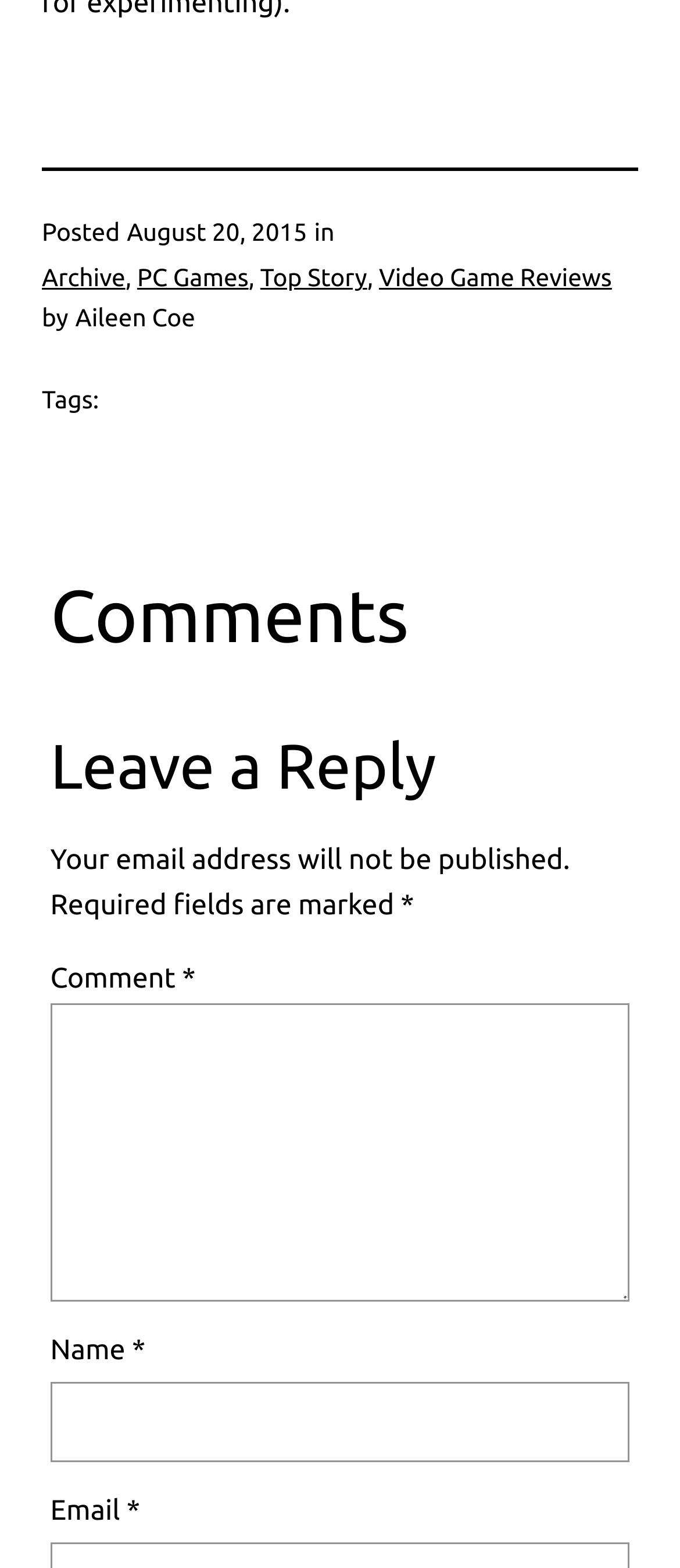Provide a brief response to the question below using a single word or phrase: 
Who is the author of the article?

Aileen Coe